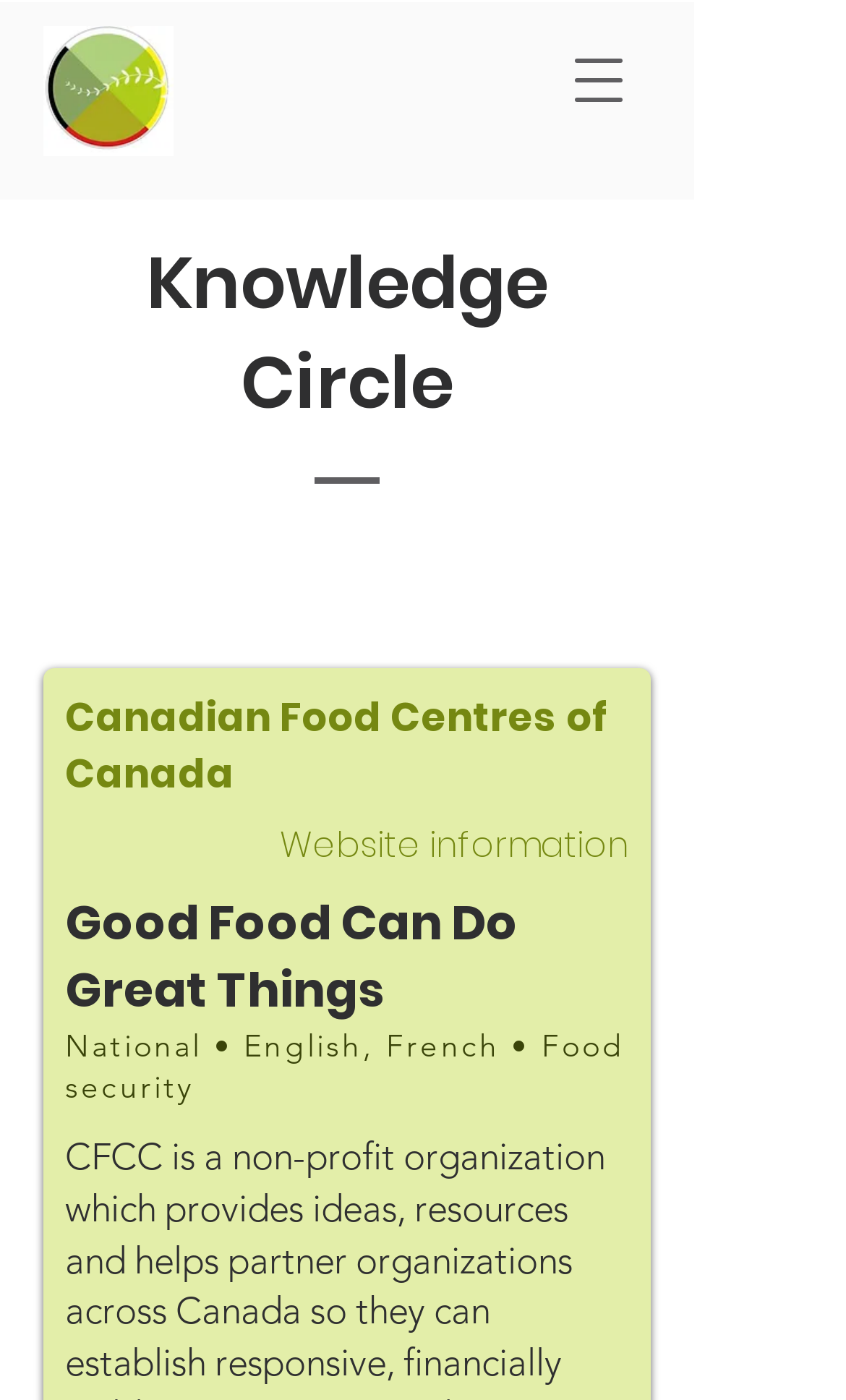What language options are available on the website?
Please provide a single word or phrase as your answer based on the image.

English, French